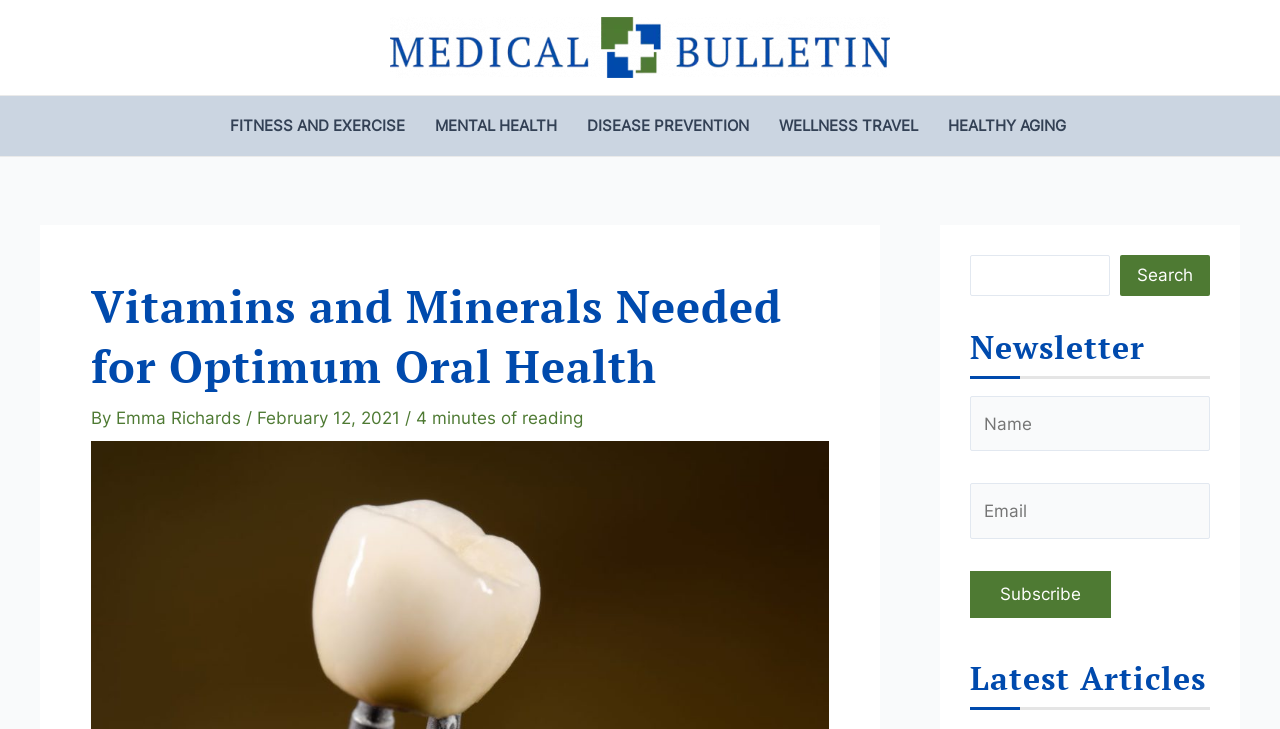Who is the author of the article?
Provide a detailed answer to the question using information from the image.

The author of the article can be found by looking at the text 'By Emma Richards' which indicates that Emma Richards is the author of the article.